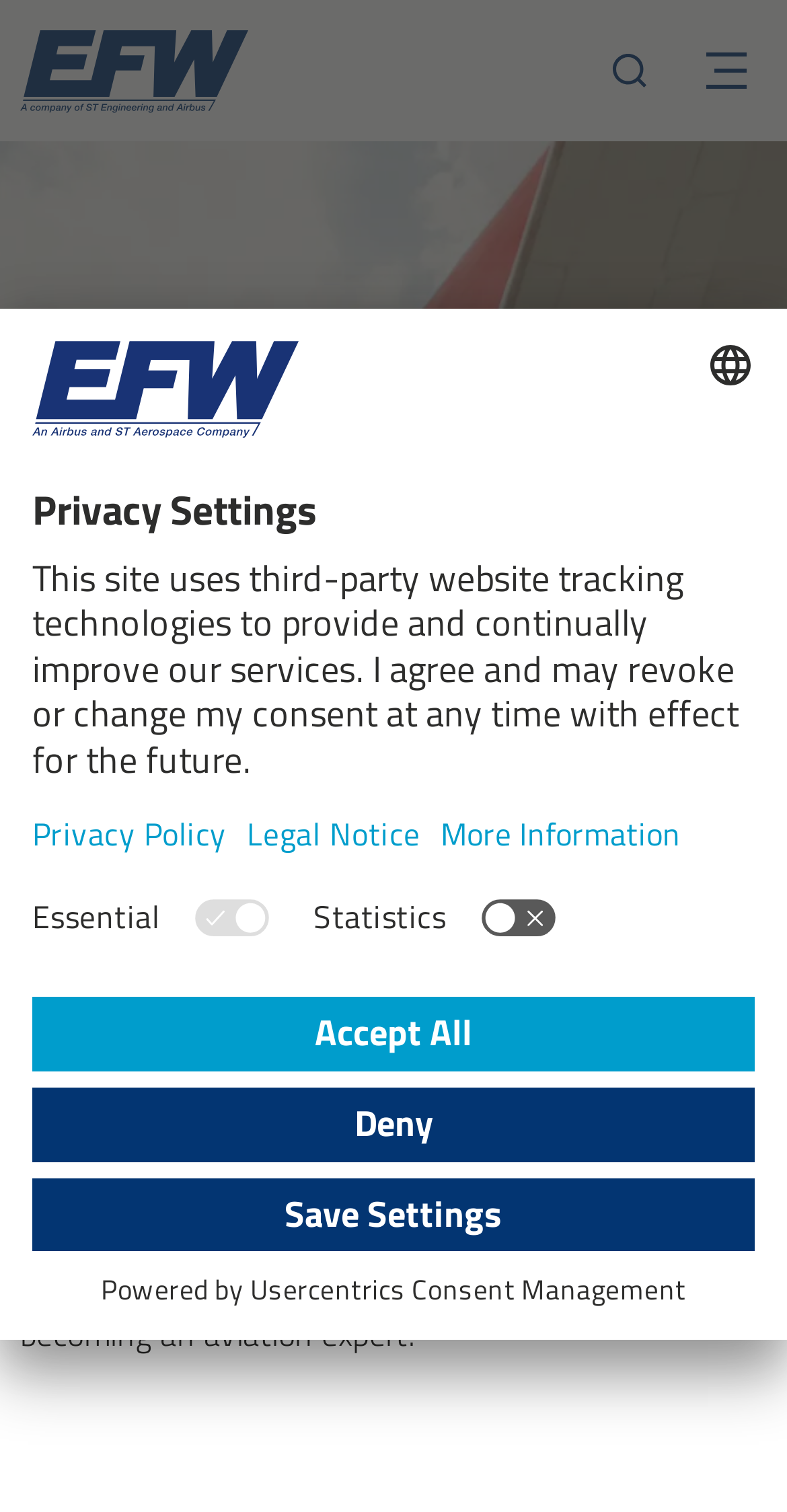Please locate the bounding box coordinates of the element's region that needs to be clicked to follow the instruction: "Open the privacy settings". The bounding box coordinates should be provided as four float numbers between 0 and 1, i.e., [left, top, right, bottom].

[0.0, 0.795, 0.113, 0.854]